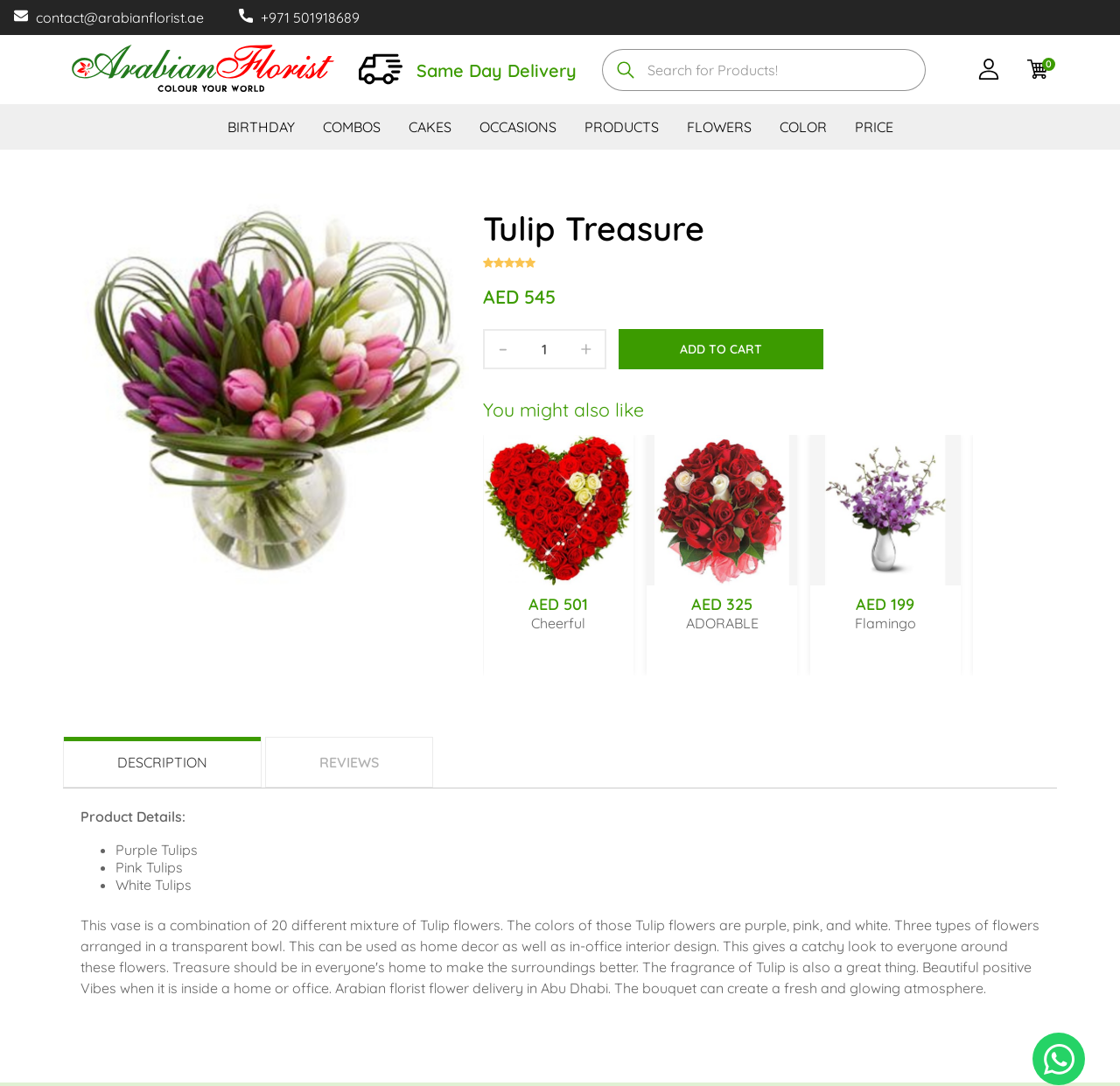What is the same-day delivery policy?
Ensure your answer is thorough and detailed.

The webpage has a 'Same Day Delivery' text, indicating that the website offers same-day delivery for its products.